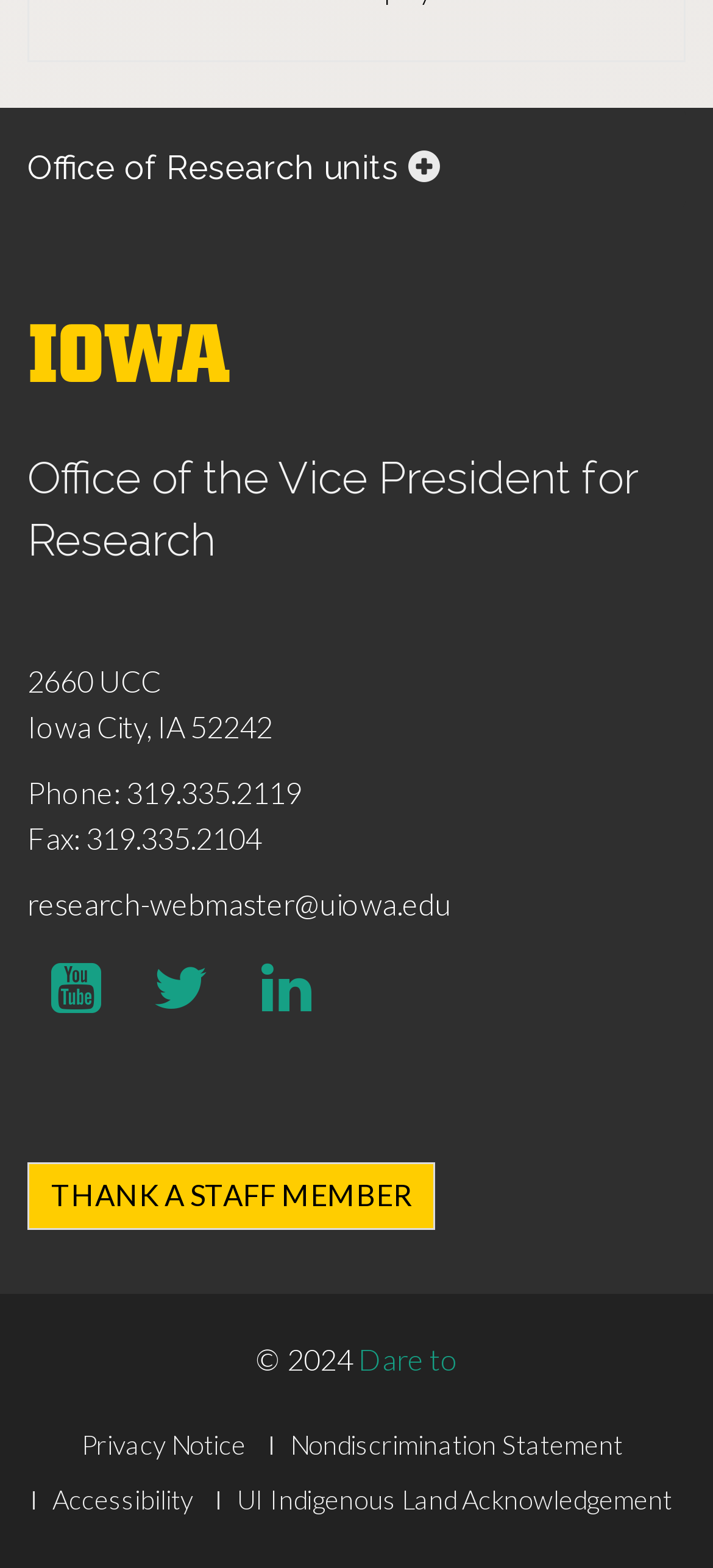Identify the bounding box coordinates of the clickable region to carry out the given instruction: "Thank a staff member".

[0.038, 0.741, 0.61, 0.784]